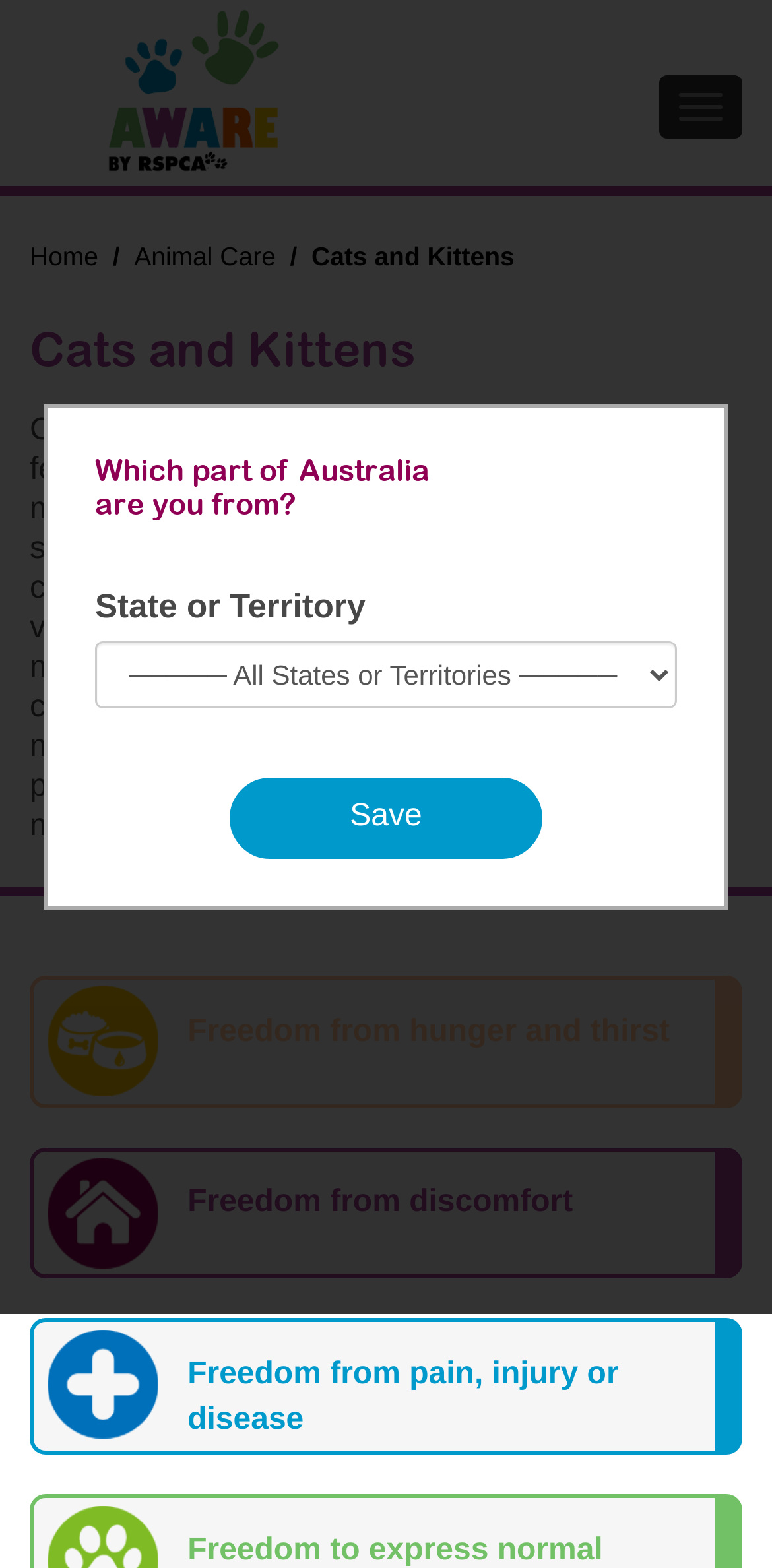Identify and generate the primary title of the webpage.

Cats and Kittens